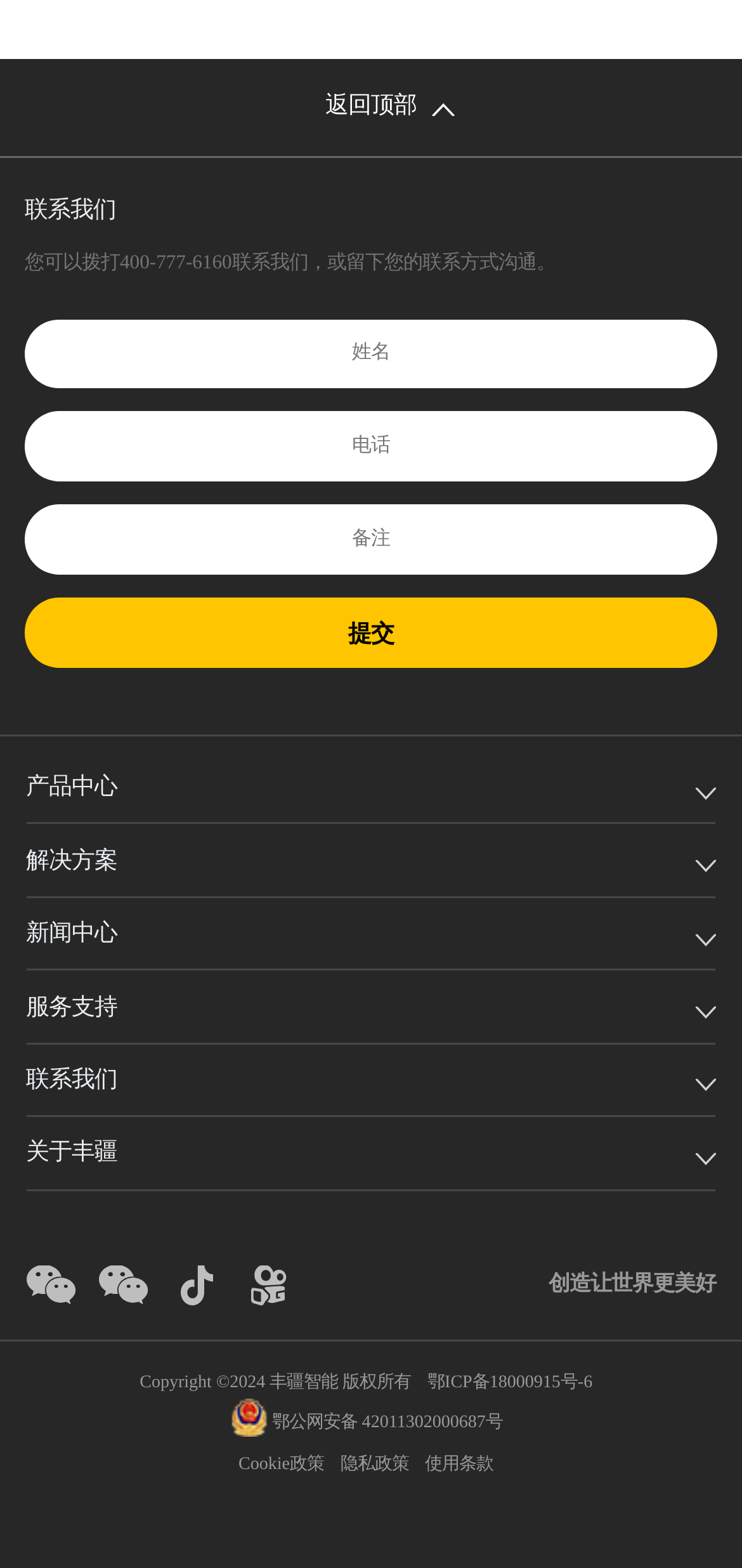Specify the bounding box coordinates for the region that must be clicked to perform the given instruction: "view the product center".

[0.035, 0.493, 0.158, 0.51]